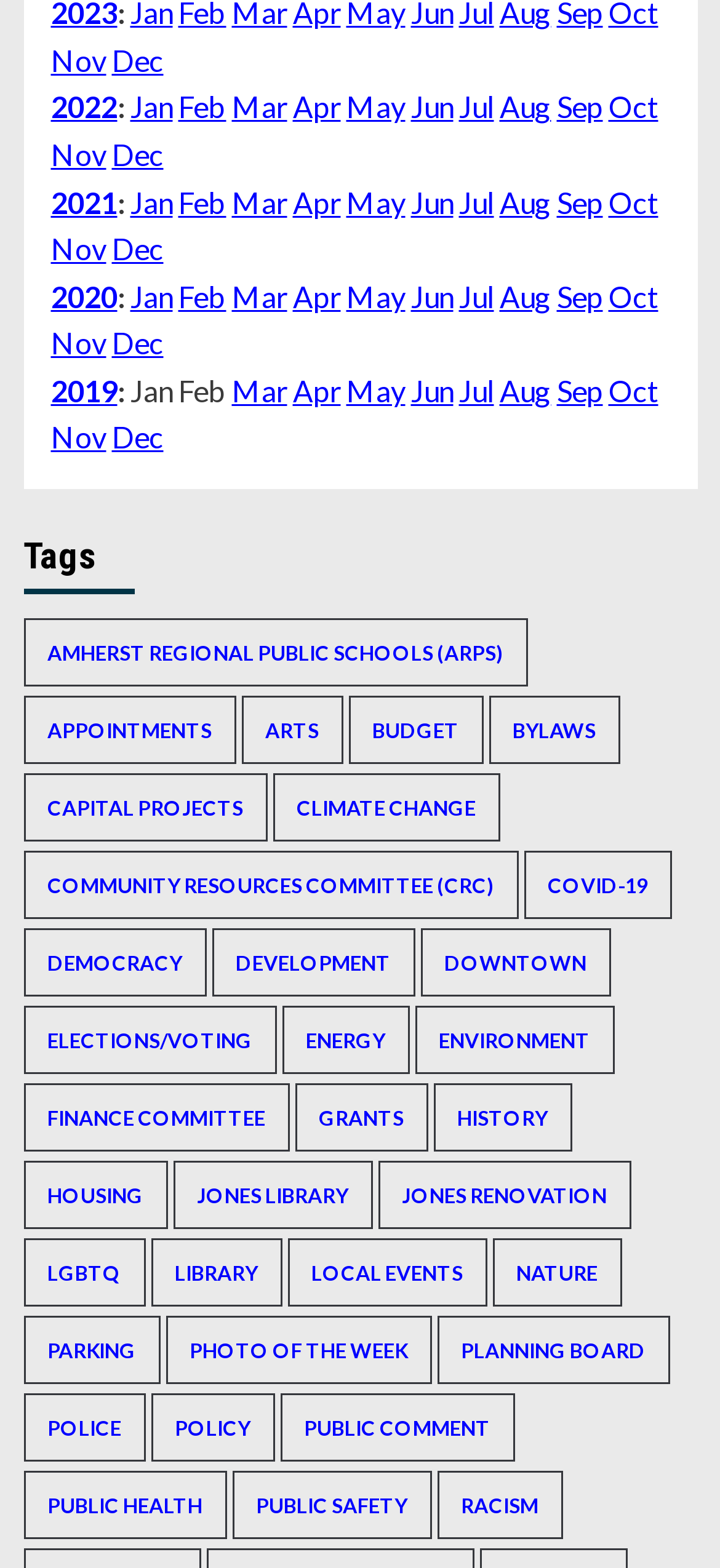Using the description "Nov", locate and provide the bounding box of the UI element.

[0.071, 0.147, 0.147, 0.17]